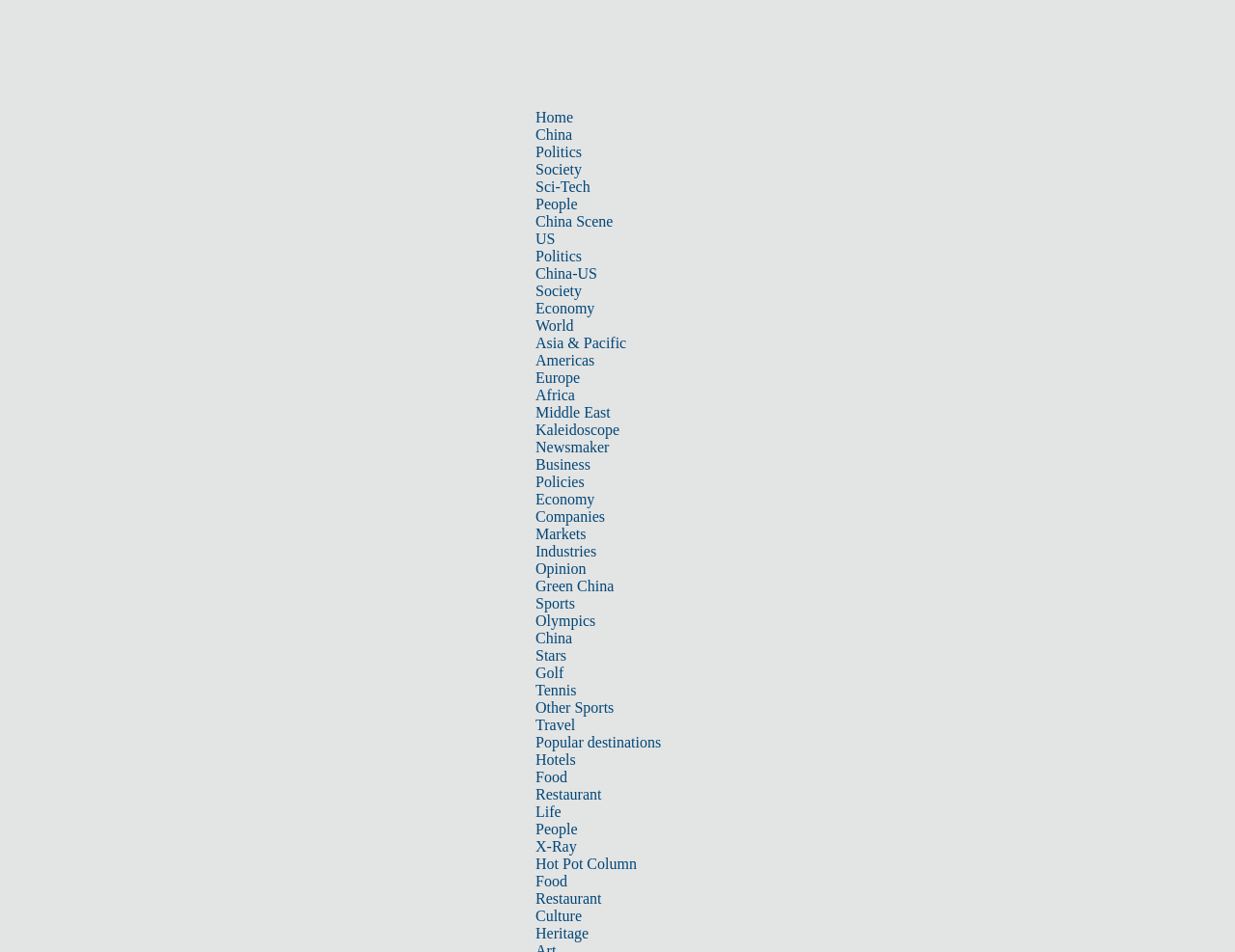Can you find the bounding box coordinates for the element that needs to be clicked to execute this instruction: "Read about 'China-US' news"? The coordinates should be given as four float numbers between 0 and 1, i.e., [left, top, right, bottom].

[0.434, 0.279, 0.484, 0.296]